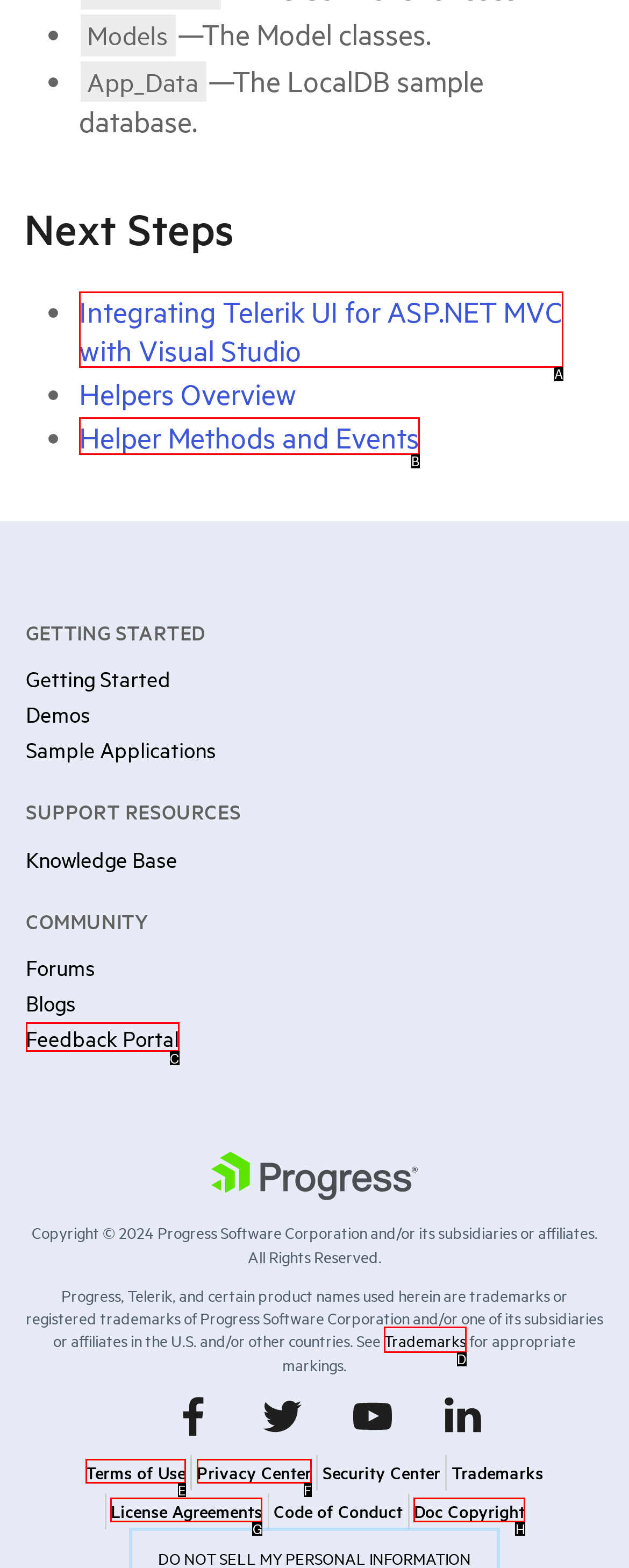Tell me which one HTML element best matches the description: Helper Methods and Events
Answer with the option's letter from the given choices directly.

B